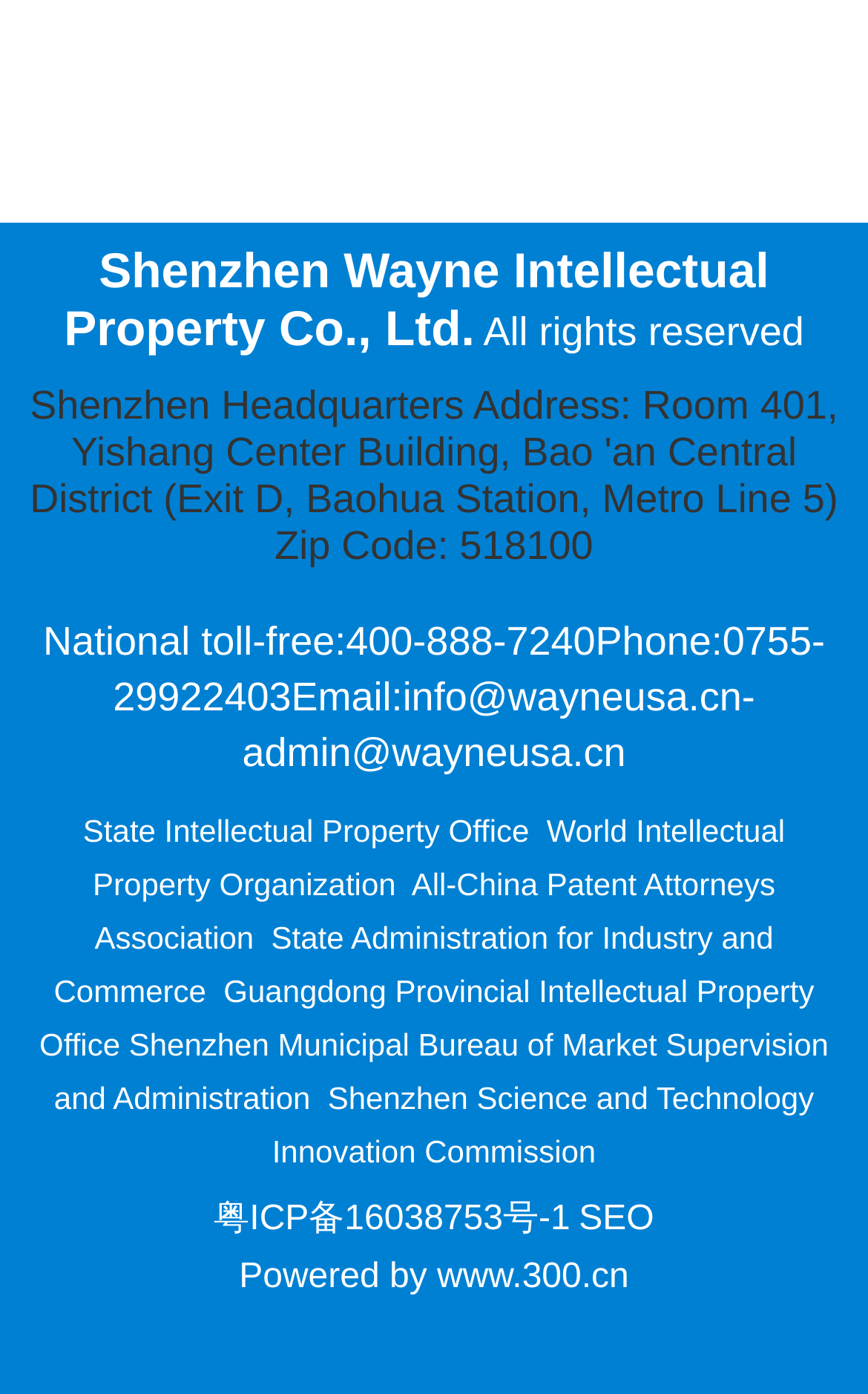Please identify the bounding box coordinates of the element I should click to complete this instruction: 'Call national toll-free number'. The coordinates should be given as four float numbers between 0 and 1, like this: [left, top, right, bottom].

[0.399, 0.444, 0.686, 0.476]